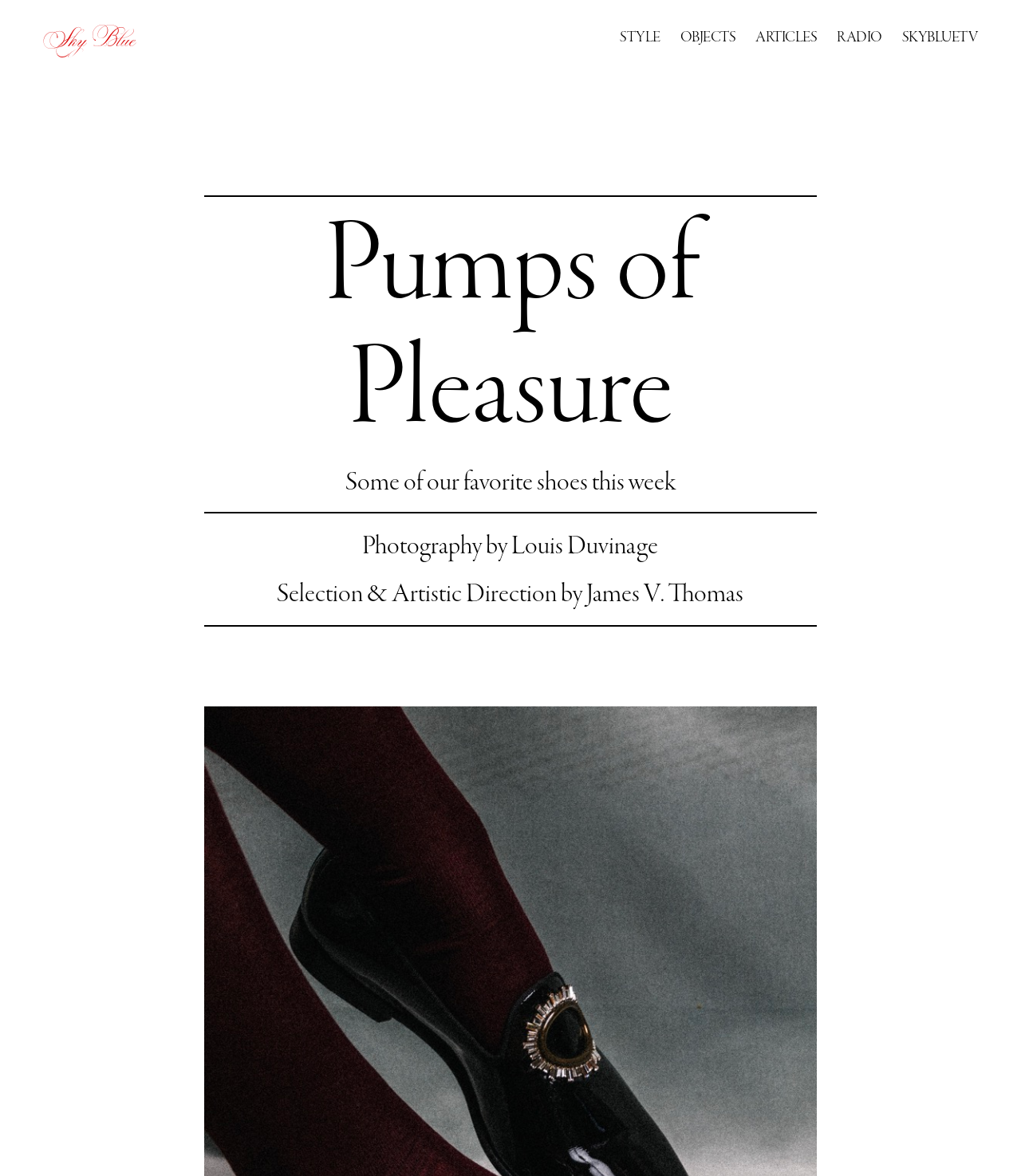Can you identify and provide the main heading of the webpage?

Pumps of Pleasure